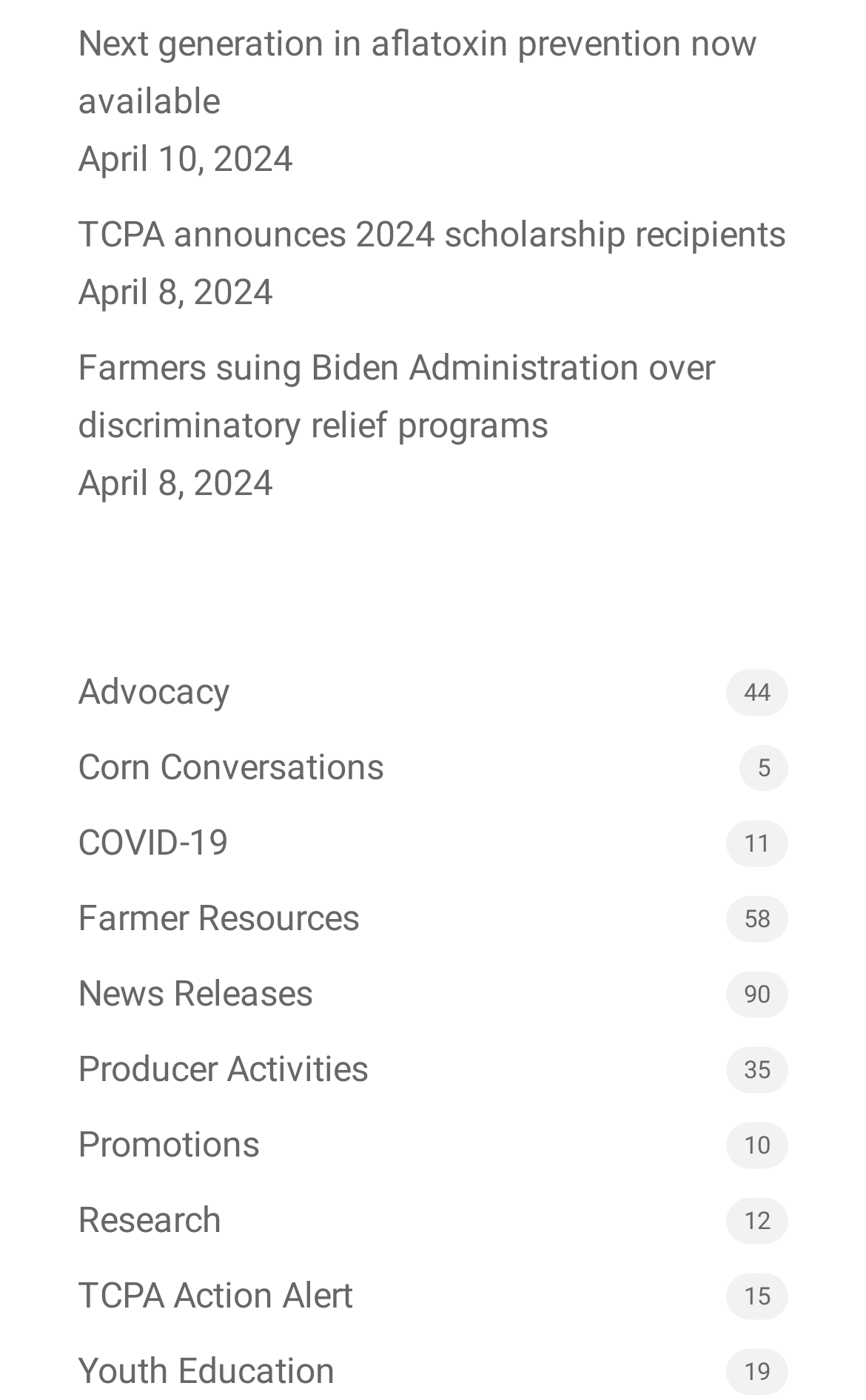Respond with a single word or phrase for the following question: 
What is the category with the fewest resources?

Promotions